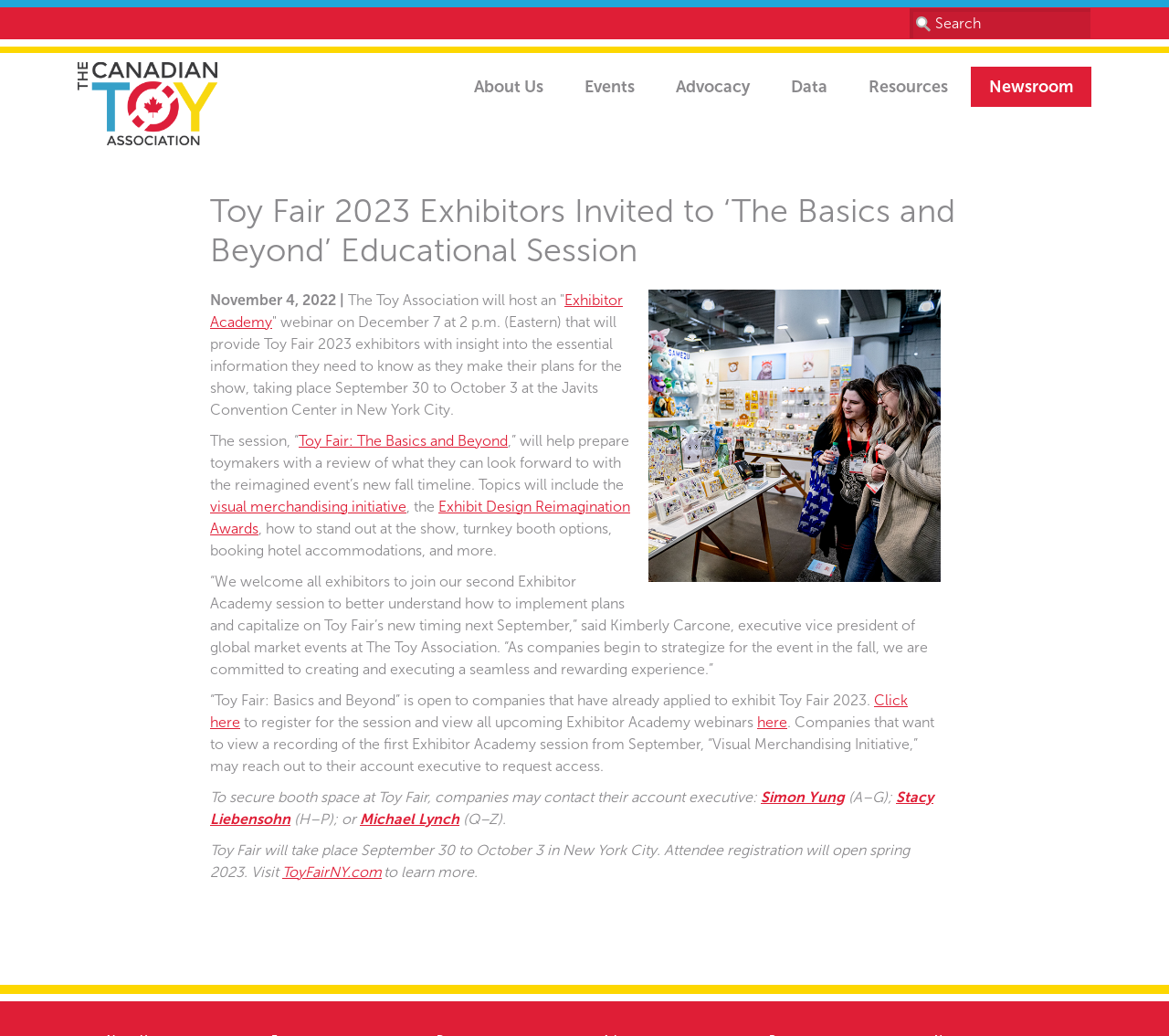Please specify the bounding box coordinates for the clickable region that will help you carry out the instruction: "Register for the session".

[0.18, 0.667, 0.777, 0.705]